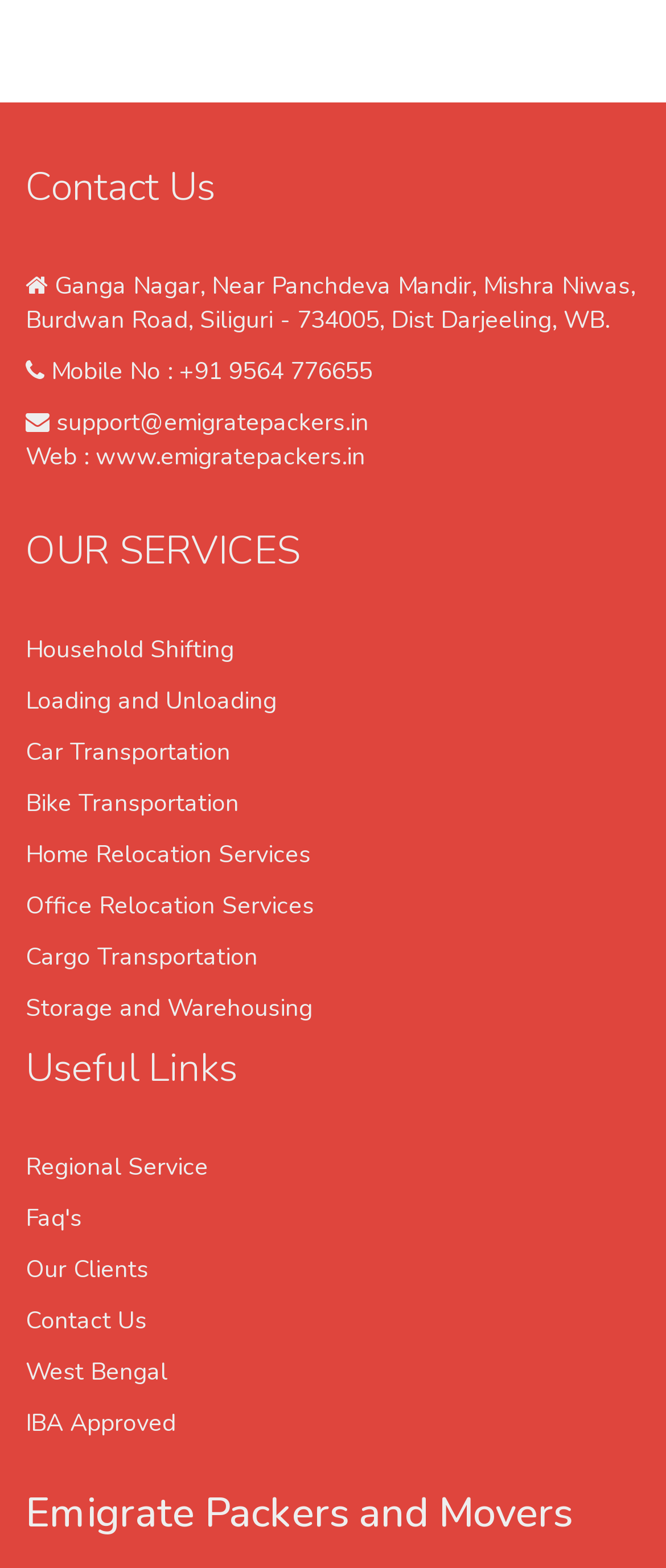Locate the bounding box of the UI element defined by this description: "Cargo Transportation". The coordinates should be given as four float numbers between 0 and 1, formatted as [left, top, right, bottom].

[0.038, 0.6, 0.387, 0.621]